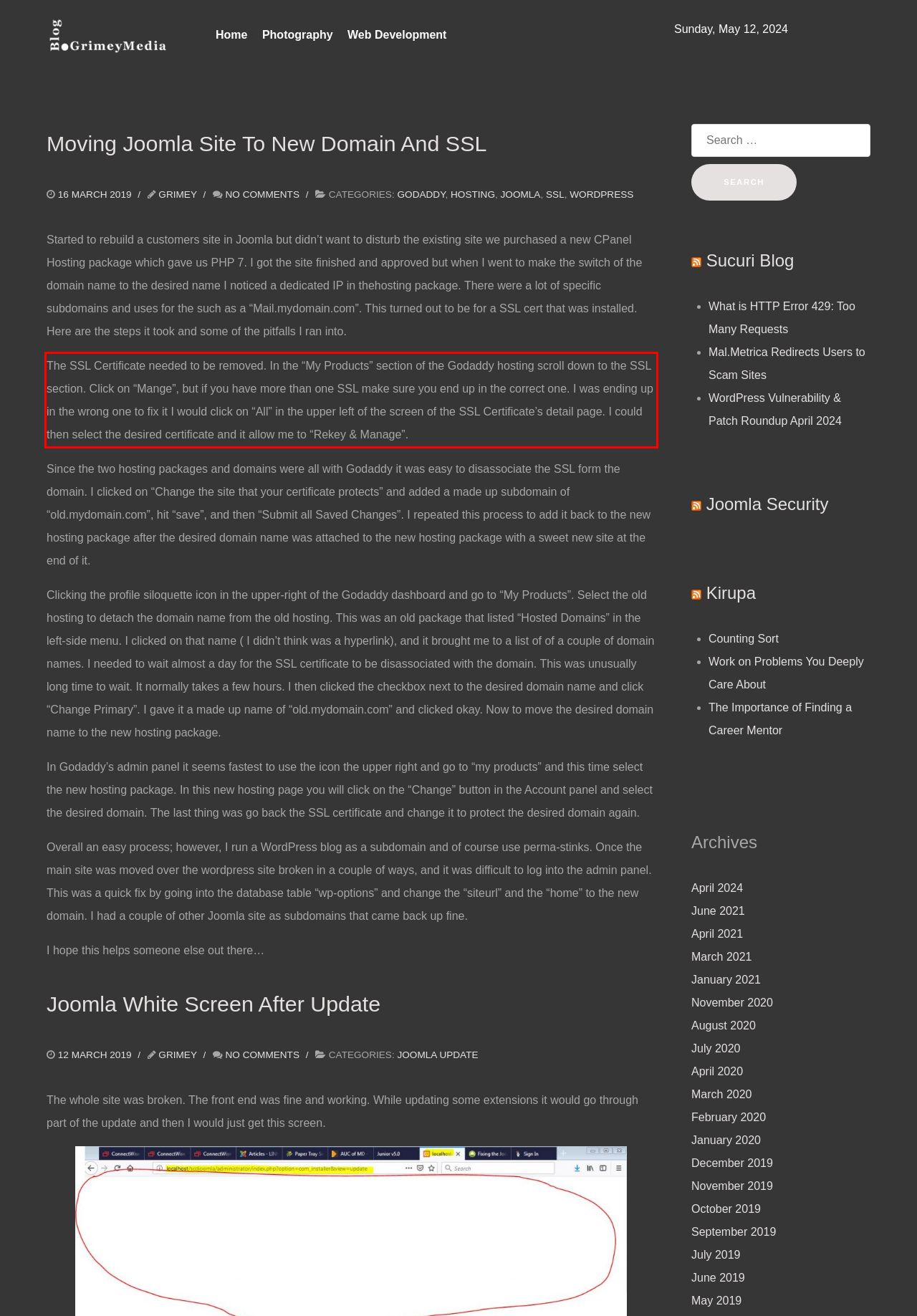Please use OCR to extract the text content from the red bounding box in the provided webpage screenshot.

The SSL Certificate needed to be removed. In the “My Products” section of the Godaddy hosting scroll down to the SSL section. Click on “Mange”, but if you have more than one SSL make sure you end up in the correct one. I was ending up in the wrong one to fix it I would click on “All” in the upper left of the screen of the SSL Certificate’s detail page. I could then select the desired certificate and it allow me to “Rekey & Manage”.